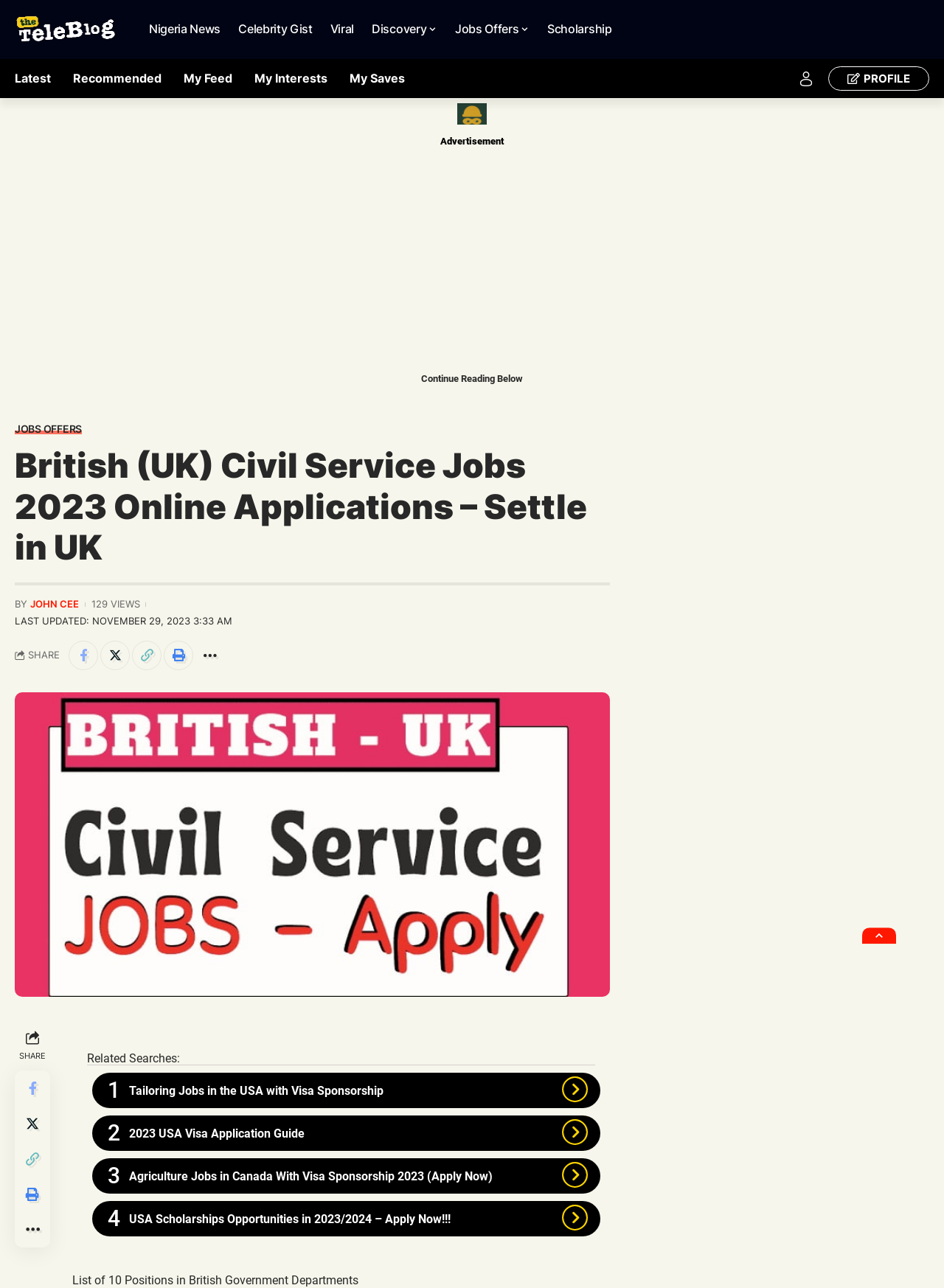Find the bounding box coordinates for the element that must be clicked to complete the instruction: "Click on the 'Latest' link". The coordinates should be four float numbers between 0 and 1, indicated as [left, top, right, bottom].

[0.016, 0.053, 0.054, 0.069]